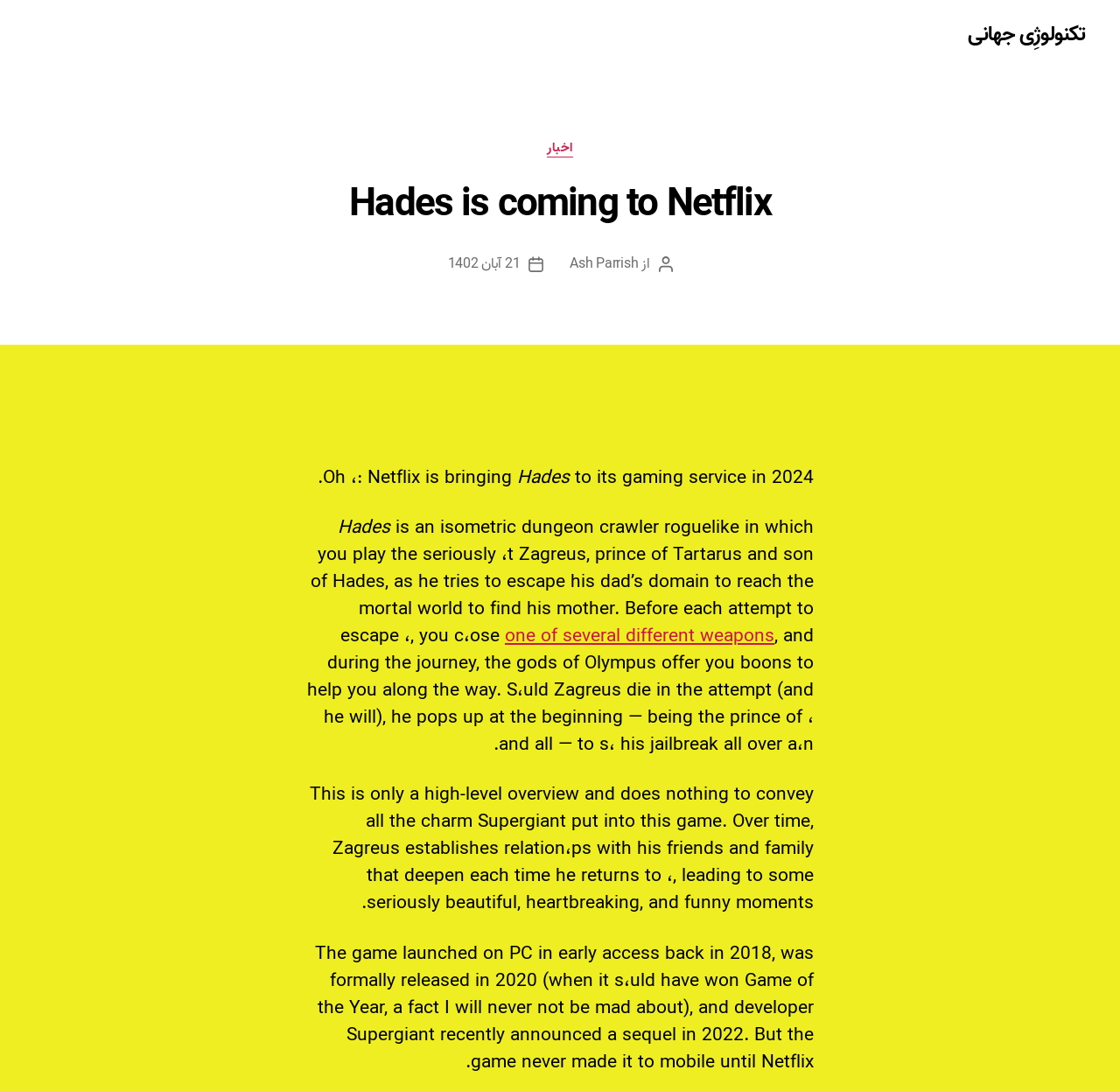What is the genre of the game Hades?
Answer the question based on the image using a single word or a brief phrase.

isometric dungeon crawler roguelike